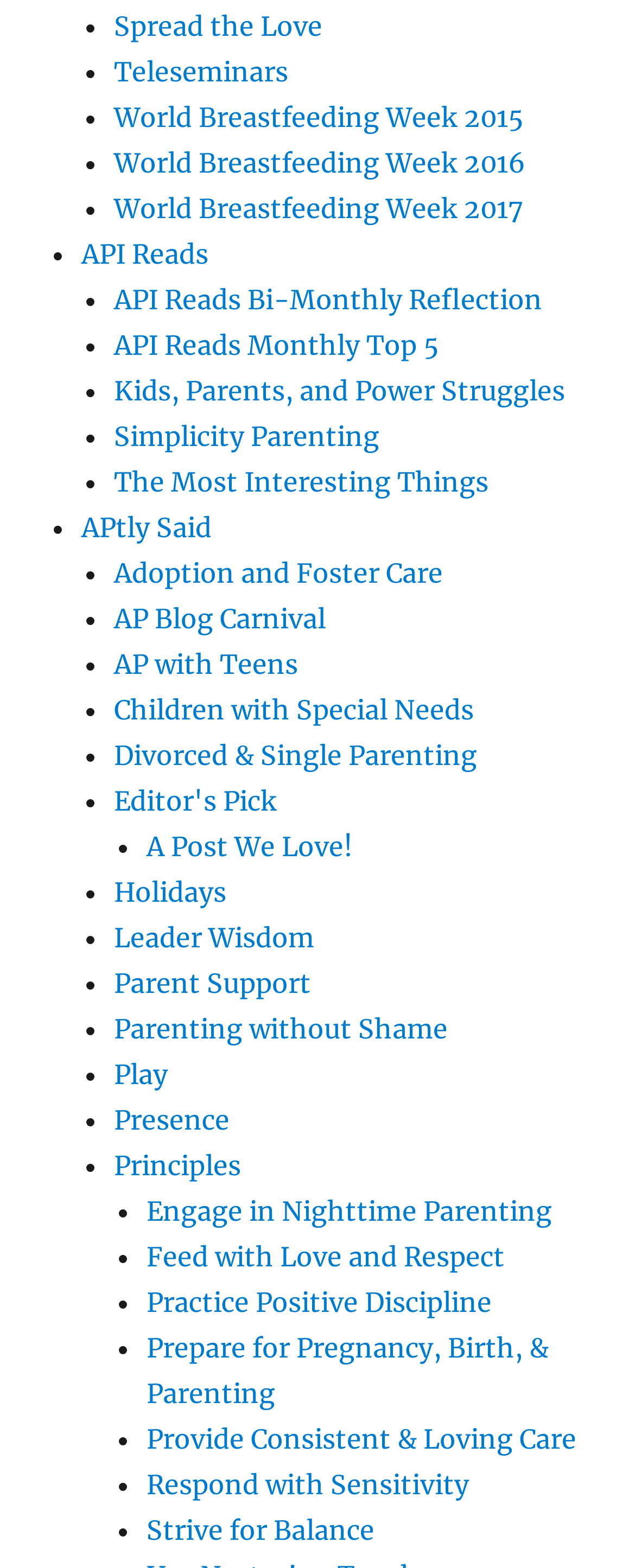Find the bounding box coordinates of the element to click in order to complete the given instruction: "Learn about 'Simplicity Parenting'."

[0.179, 0.268, 0.597, 0.289]